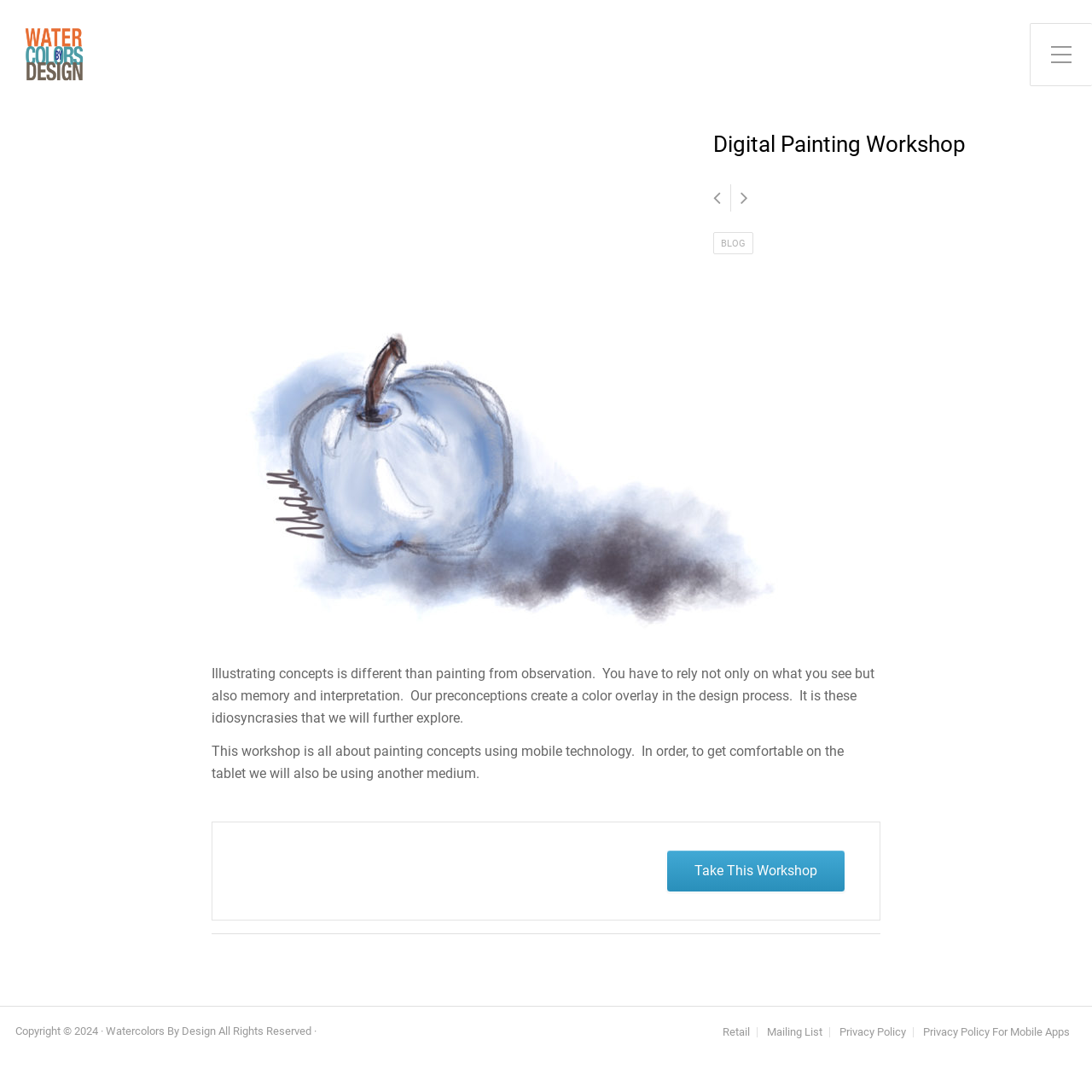Could you please study the image and provide a detailed answer to the question:
What is the topic of the workshop?

The topic of the workshop can be inferred from the heading 'Digital Painting Workshop' and the text that follows, which talks about illustrating concepts and painting from observation.